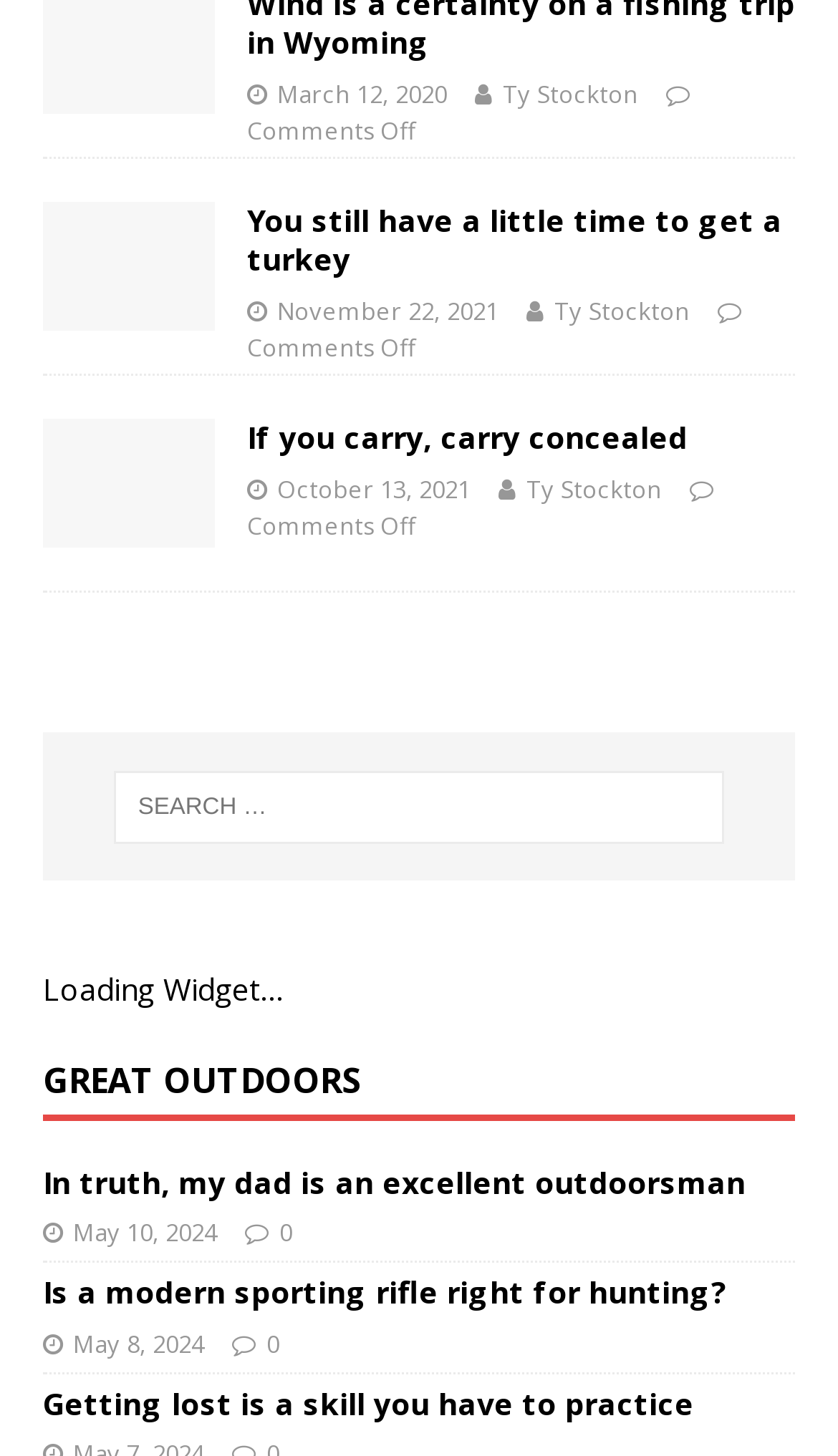Specify the bounding box coordinates of the area to click in order to follow the given instruction: "Read the article 'If you carry, carry concealed'."

[0.295, 0.287, 0.821, 0.315]